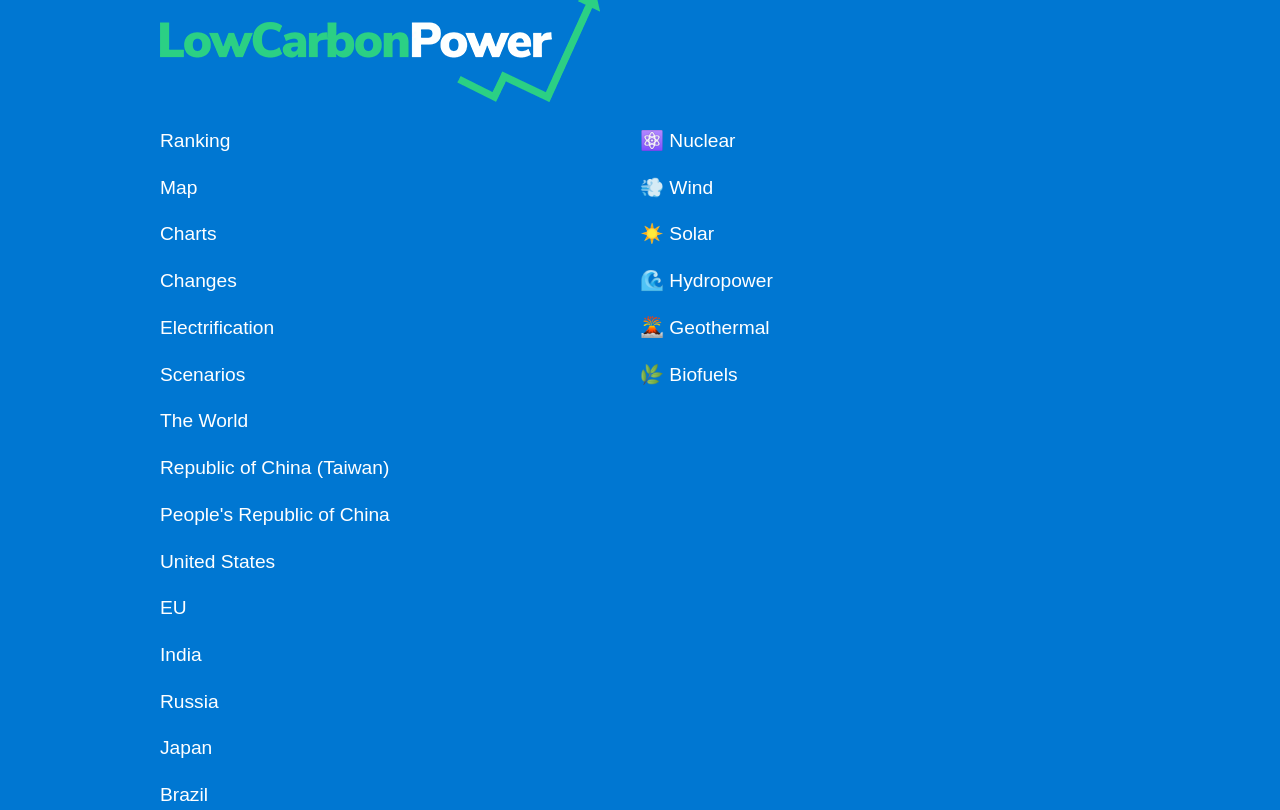Identify the bounding box of the UI element described as follows: "Map". Provide the coordinates as four float numbers in the range of 0 to 1 [left, top, right, bottom].

[0.125, 0.213, 0.5, 0.251]